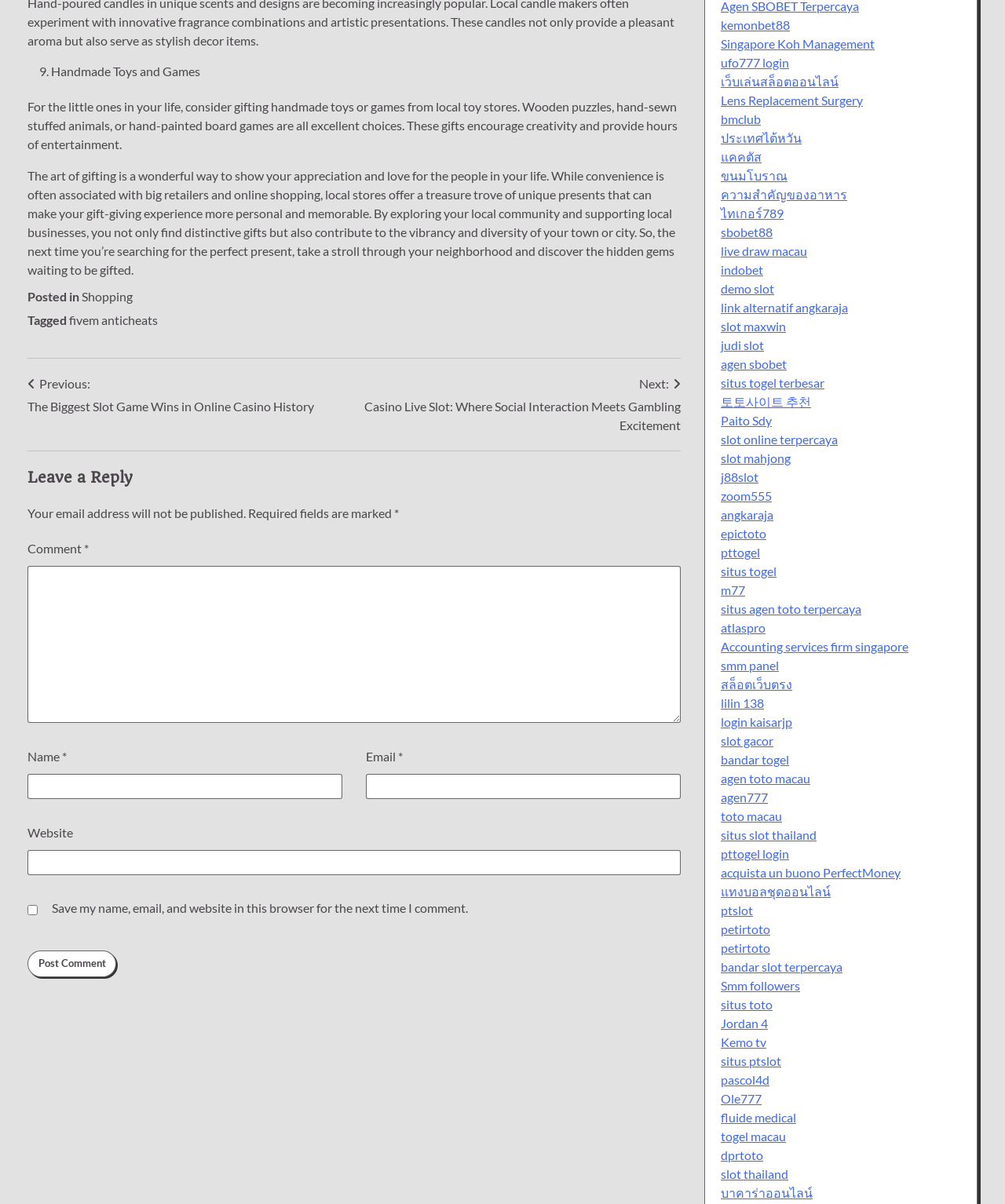Calculate the bounding box coordinates for the UI element based on the following description: "parent_node: Name * name="author"". Ensure the coordinates are four float numbers between 0 and 1, i.e., [left, top, right, bottom].

[0.027, 0.643, 0.341, 0.664]